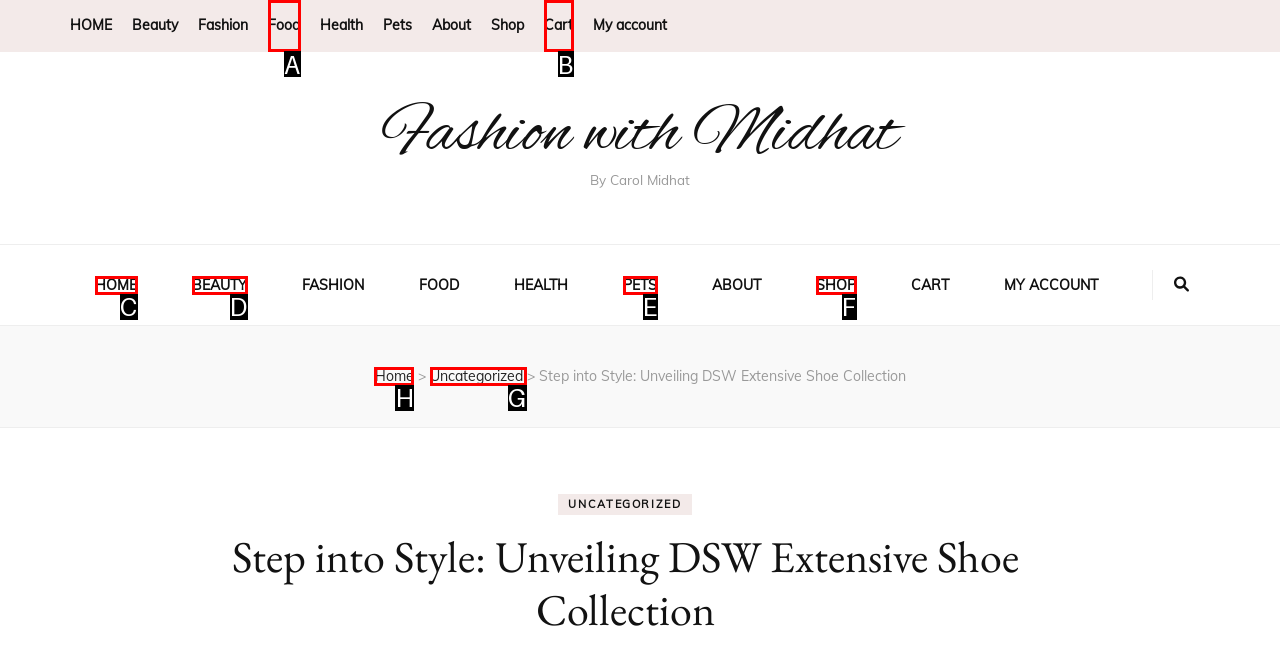Identify the letter of the option that should be selected to accomplish the following task: view uncategorized. Provide the letter directly.

G